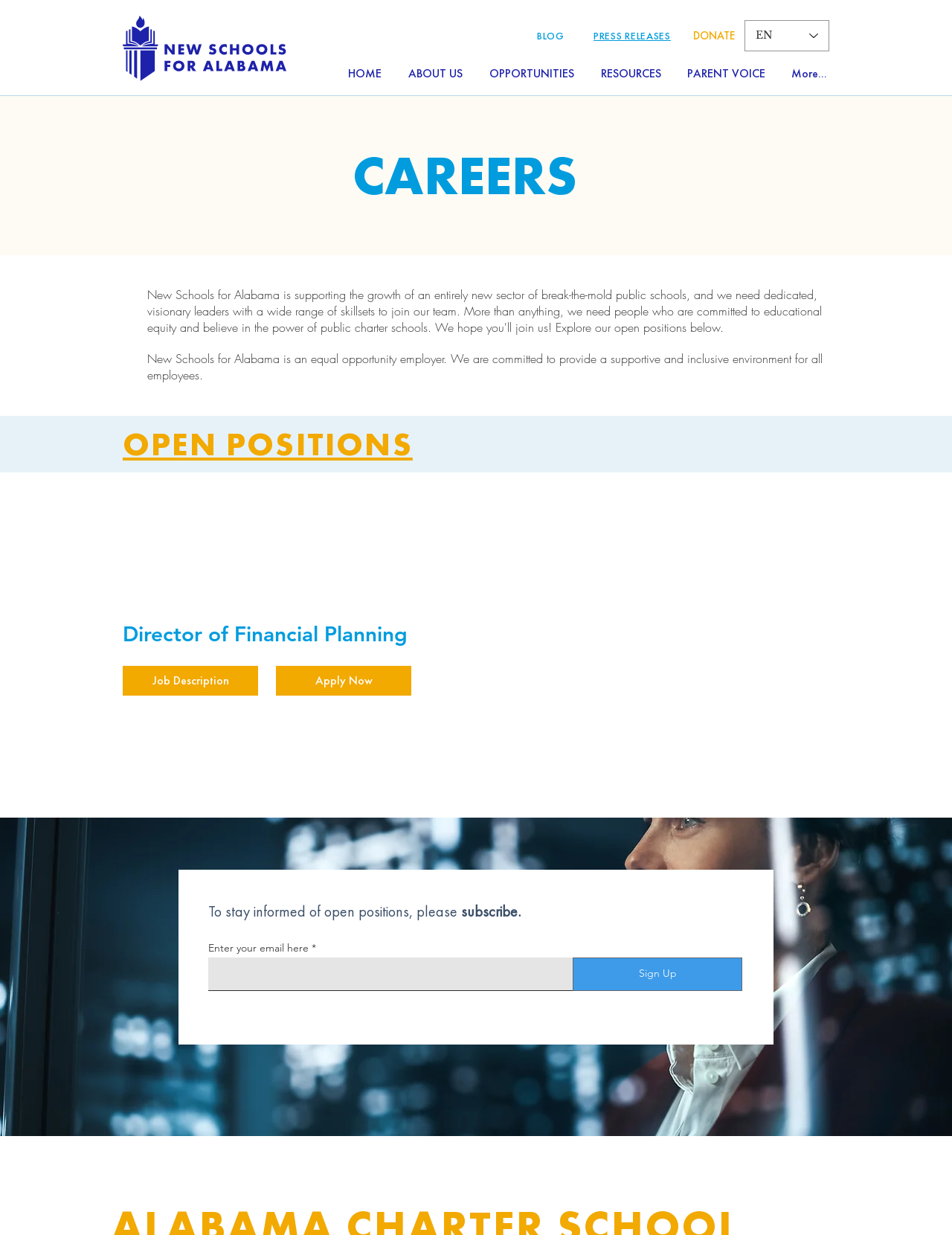Give a full account of the webpage's elements and their arrangement.

The webpage is focused on careers at NewSchoolsForAlabama. At the top, there is a navigation menu with links to "HOME", "ABOUT US", "OPPORTUNITIES", "RESOURCES", "PARENT VOICE", and "More...". Below the navigation menu, there is a heading that reads "CAREERS". 

To the left of the "CAREERS" heading, there is a language selector with the current selection being "EN" (English). Above the language selector, there are links to "BLOG" and "PRESS RELEASES". On the right side, there is a "DONATE" button.

The main content of the webpage is divided into two sections. The first section lists open positions, with the first one being "Director of Financial Planning". Each open position has a "Job Description" link and an "Apply Now" link. 

Below the open positions, there is an image of a city skyline. Underneath the image, there is a section that allows users to subscribe to stay informed of open positions. This section includes a text box to enter an email address and a "Sign Up" button.

On the right side of the webpage, there is an iframe from Constant Contact by Digioh.